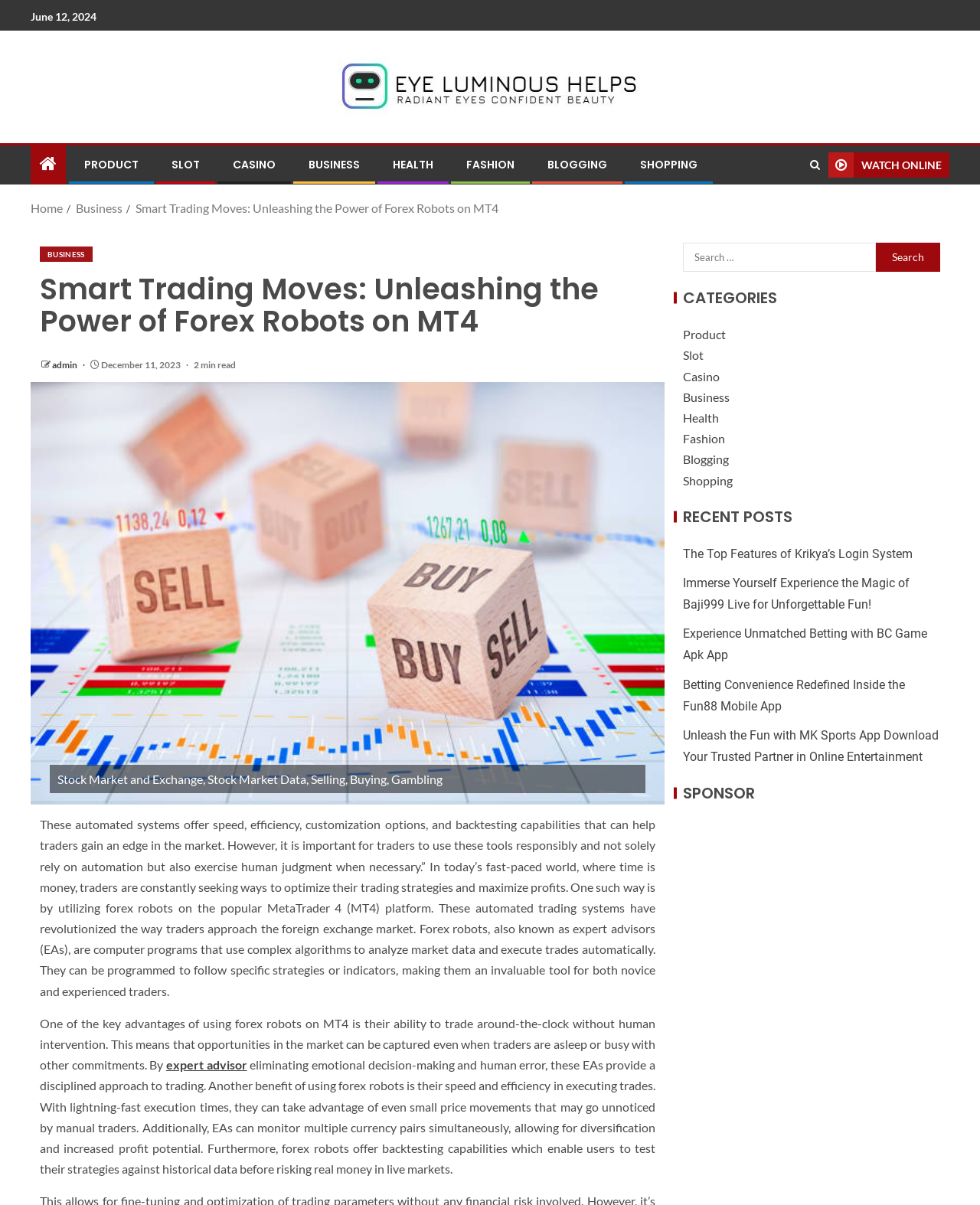Find the bounding box coordinates of the clickable area required to complete the following action: "Read the 'Smart Trading Moves: Unleashing the Power of Forex Robots on MT4' article".

[0.041, 0.227, 0.669, 0.28]